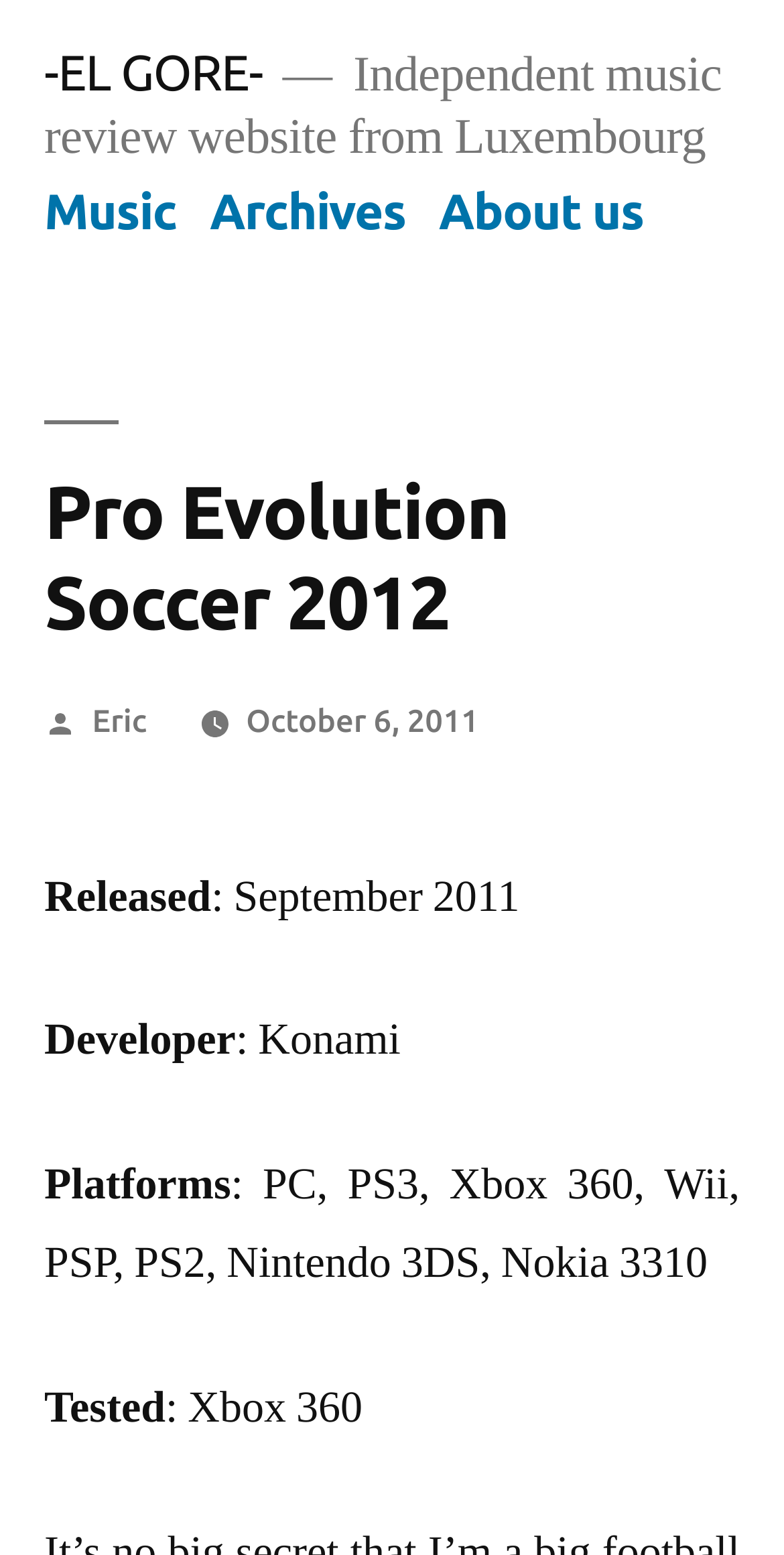When was the game released?
Based on the image, answer the question with as much detail as possible.

The webpage contains the text 'Released: September 2011', indicating that the game was released in this month and year.